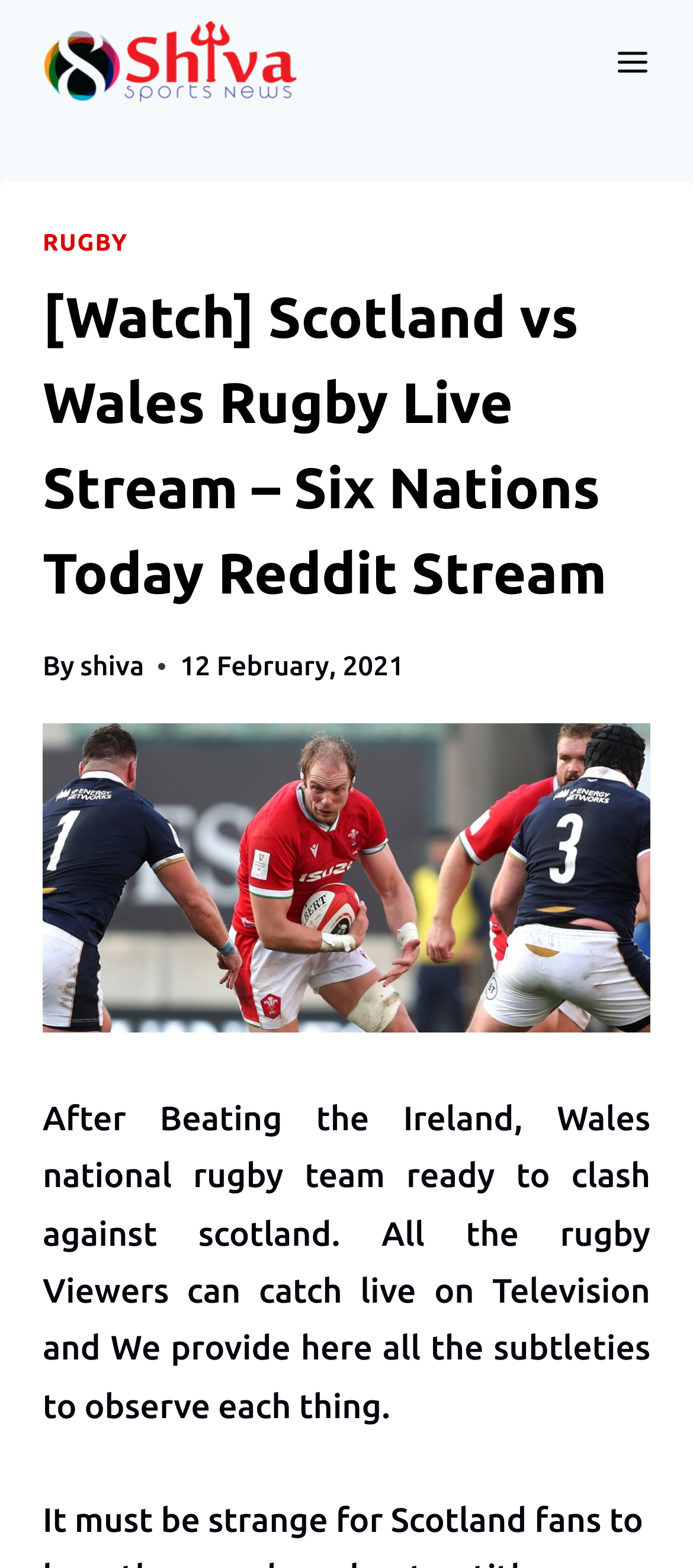Who is the author of the article?
Answer the question with a detailed and thorough explanation.

I found the author of the article by looking at the link element with the text 'shiva' located below the header section. This link element is likely to be the author's name or profile link.